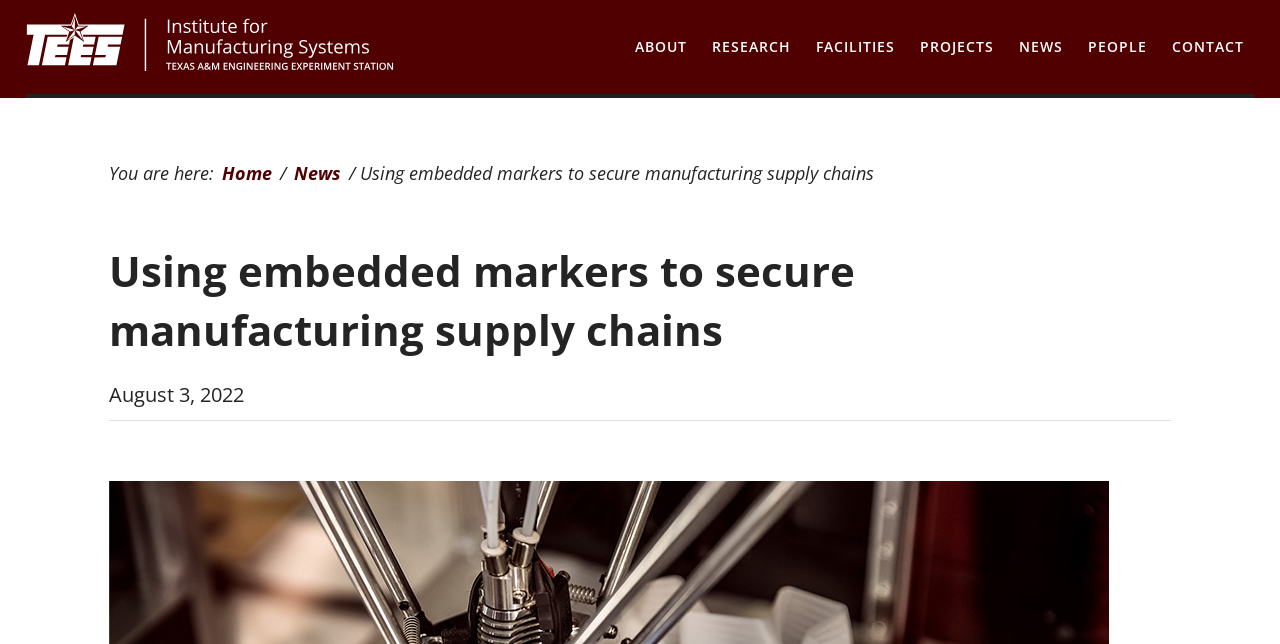Respond to the following question using a concise word or phrase: 
How many sections are there in the breadcrumb trail?

3